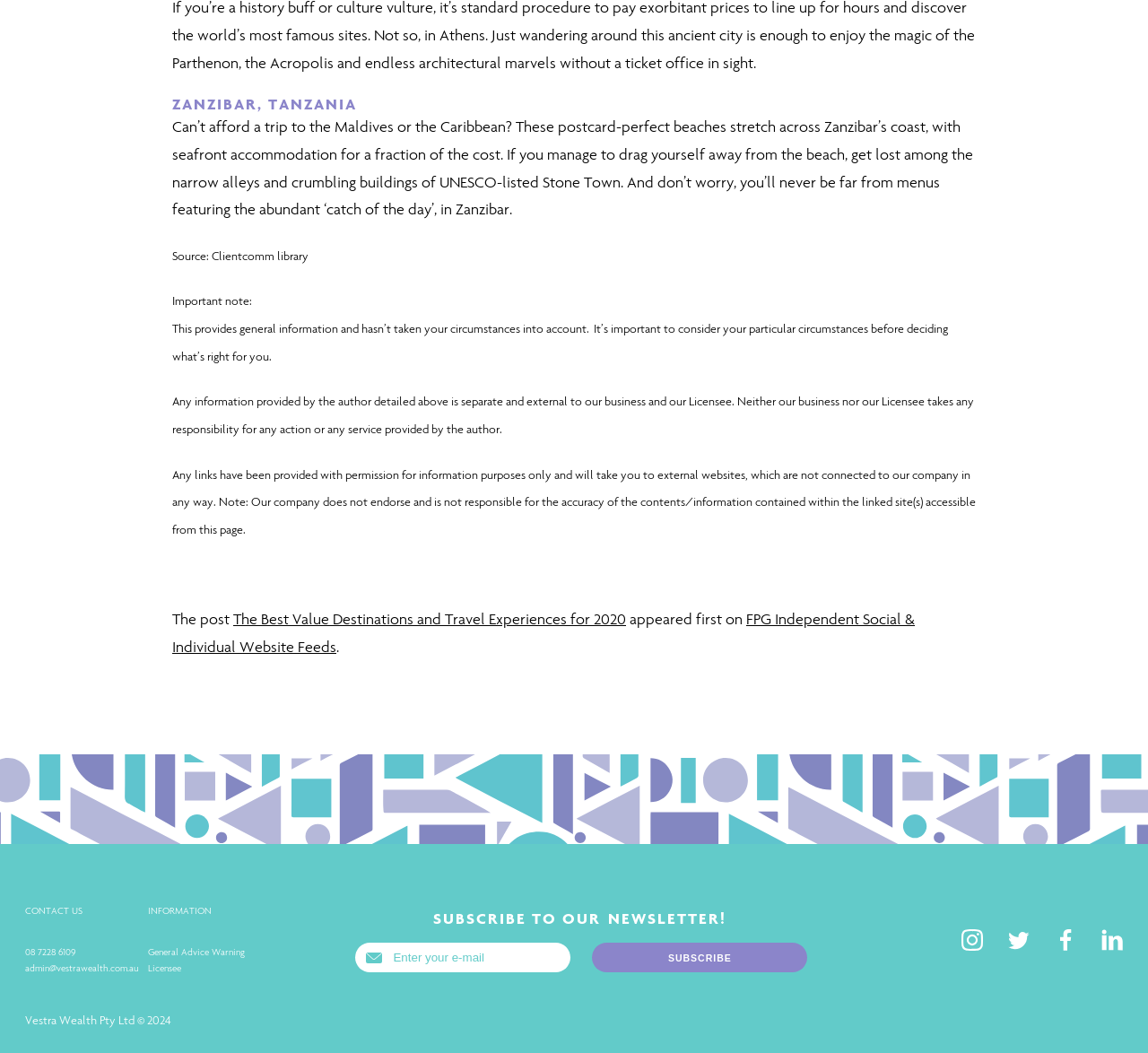How many social media links are provided at the bottom of the page?
Please provide a comprehensive answer based on the contents of the image.

The bottom of the page contains four social media links, each represented by an image, indicating that users can connect with the website's owners or administrators on four different social media platforms.